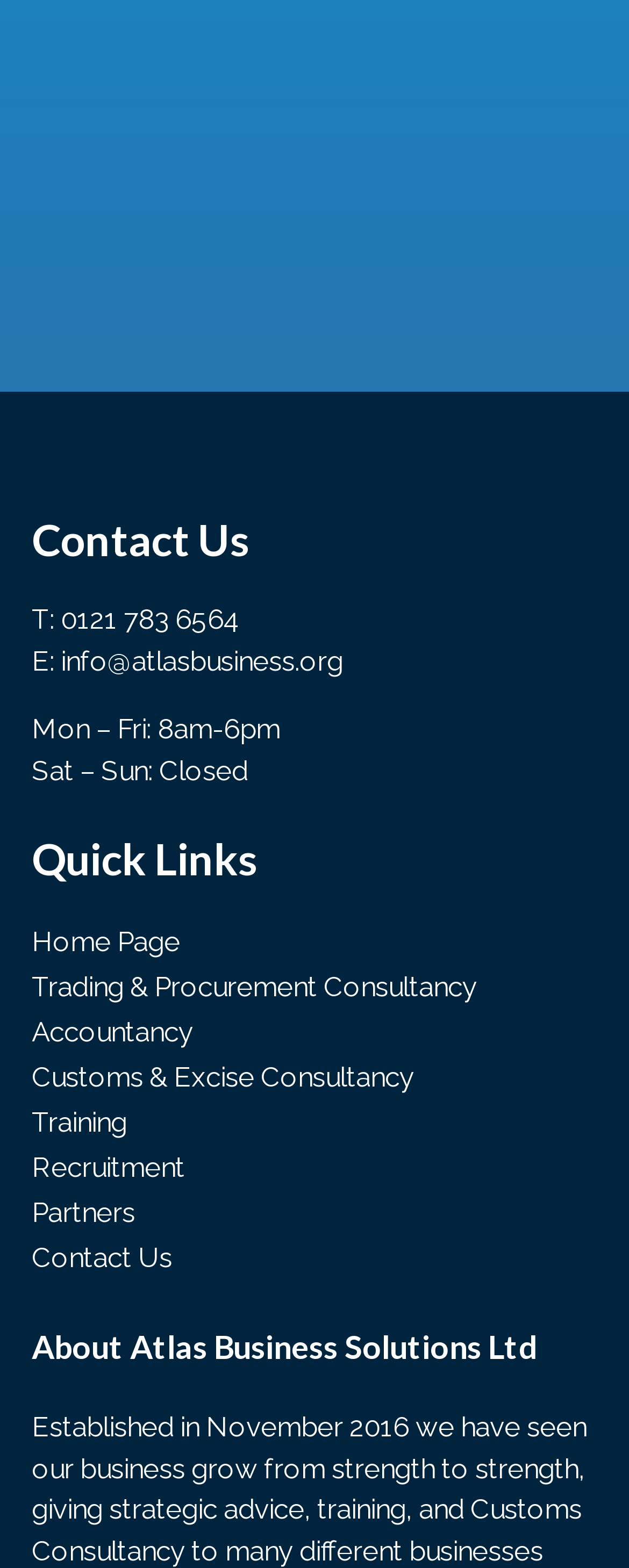What is the phone number to contact?
Use the image to answer the question with a single word or phrase.

0121 783 6564